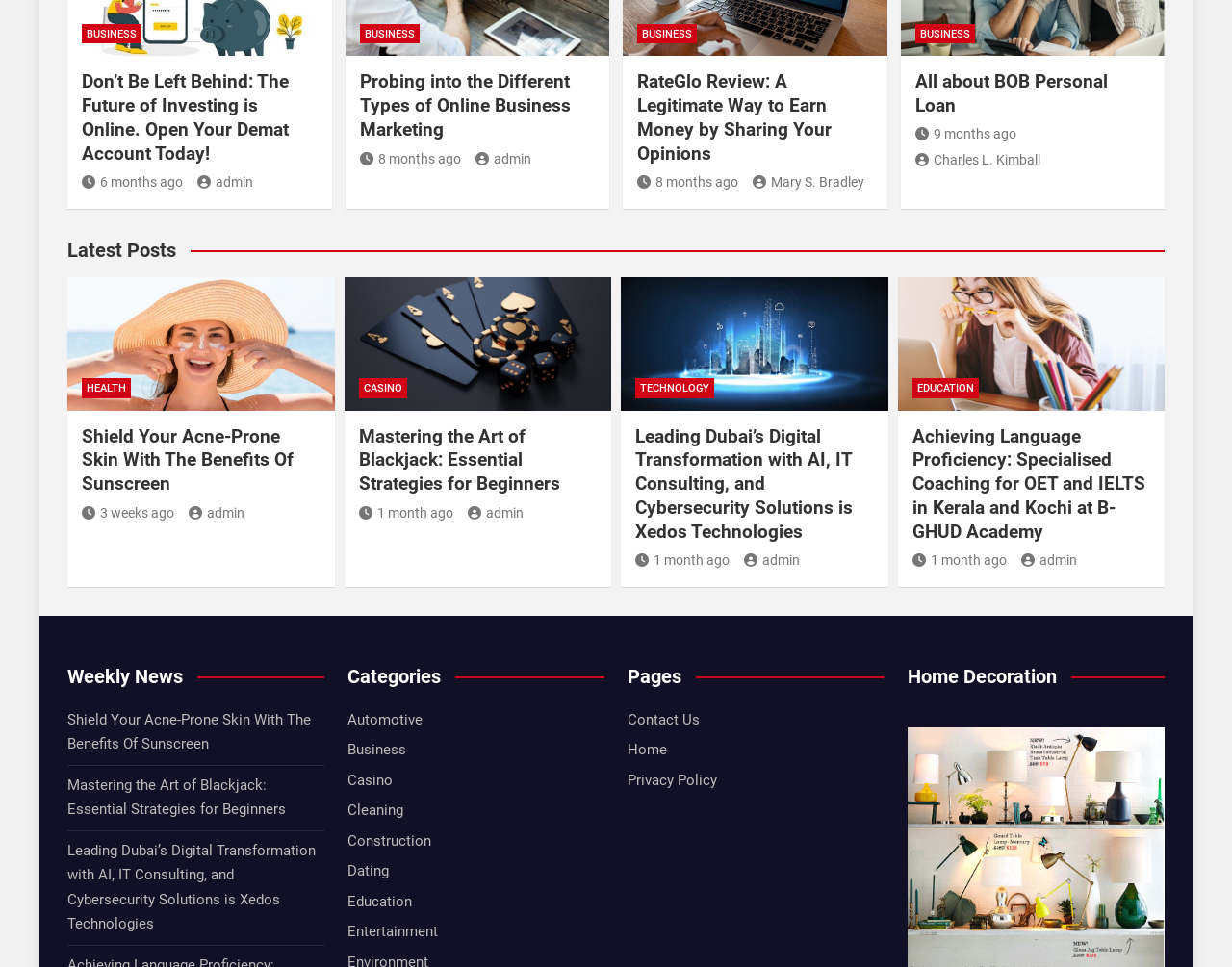Who wrote the article 'Achieving Language Proficiency: Specialised Coaching for OET and IELTS in Kerala and Kochi at B-GHUD Academy'?
Give a detailed and exhaustive answer to the question.

The article 'Achieving Language Proficiency: Specialised Coaching for OET and IELTS in Kerala and Kochi at B-GHUD Academy' was written by 'admin', as indicated by the link ' admin' below the article title.